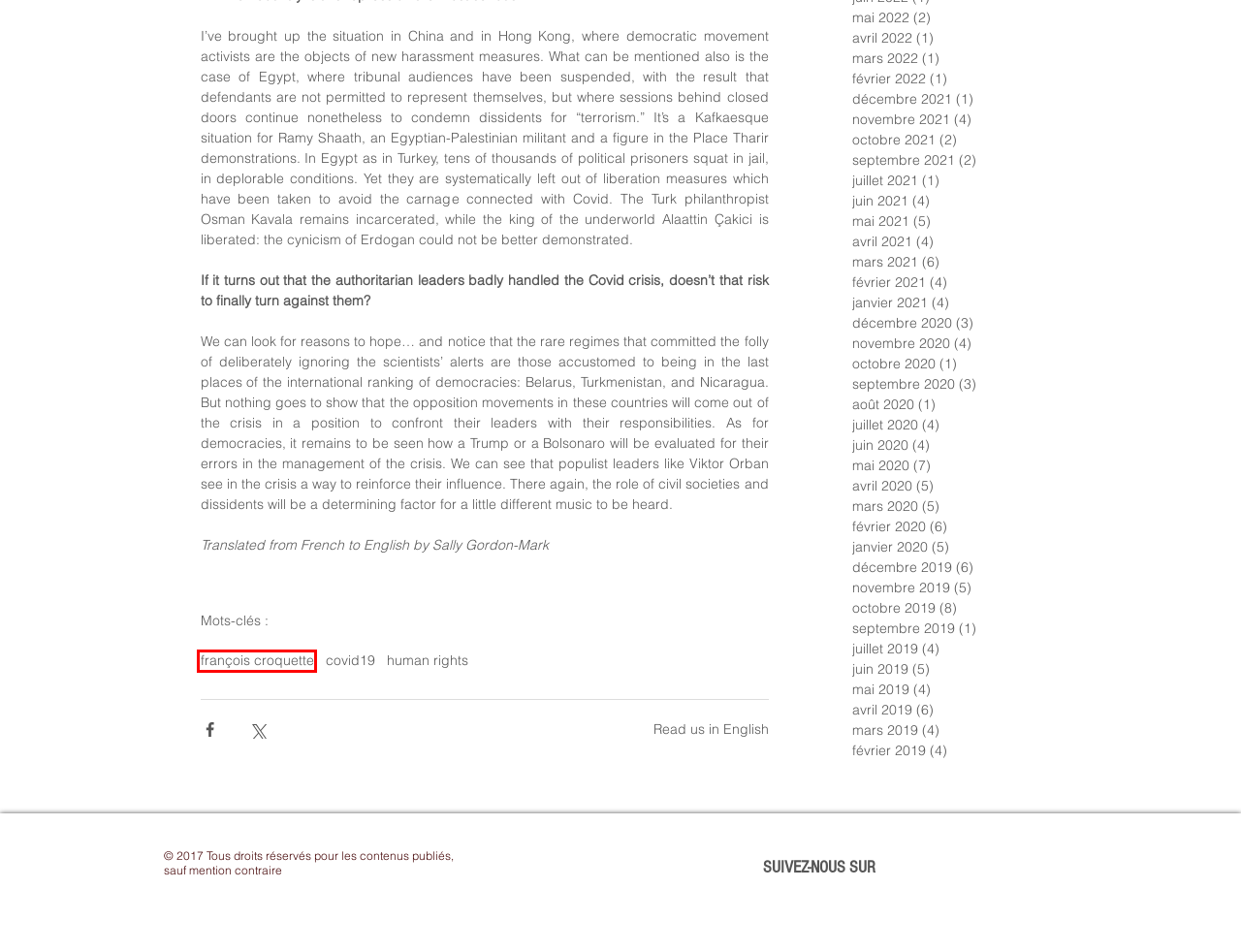You are given a screenshot of a webpage with a red rectangle bounding box around a UI element. Select the webpage description that best matches the new webpage after clicking the element in the bounding box. Here are the candidates:
A. April - 2021
B. June - 2019
C. April - 2020
D. April - 2022
E. February - 2019
F. March - 2022
G. françois croquette | nouveauxdissidents
H. July - 2021

G